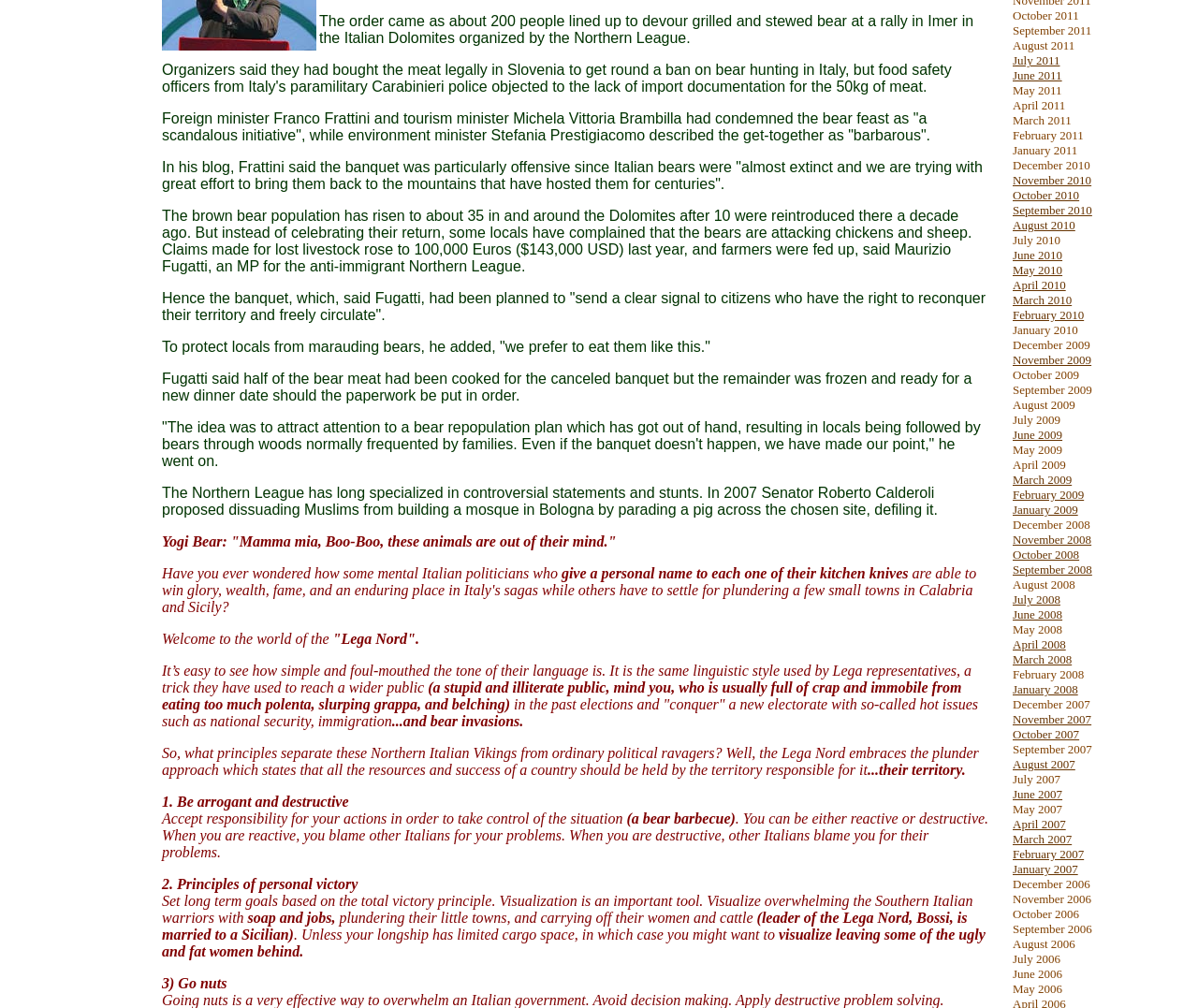Can you find the bounding box coordinates for the element to click on to achieve the instruction: "Click on 'October 2010'"?

[0.845, 0.187, 0.901, 0.201]